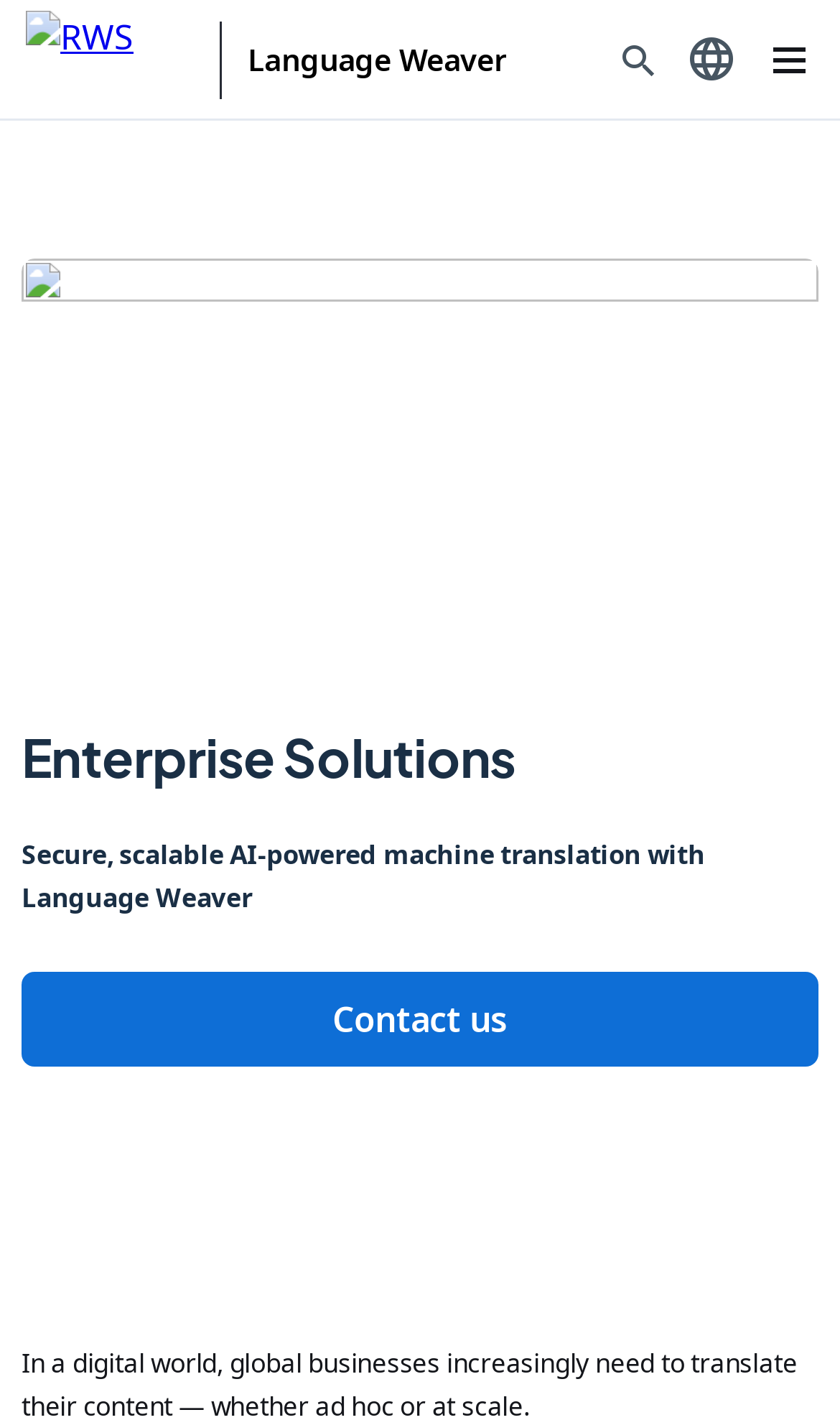Give a detailed account of the webpage's layout and content.

The webpage is about Language Weaver, a platform that provides secure and centralized translation management for enterprises. At the top of the page, there is a header section that spans the entire width of the page. Within this section, there are three links: "RWS RWS RWS" on the left, "Language Weaver" in the center, and "Search" on the right. The "RWS RWS RWS" link also contains an image with the same name.

Below the header section, there is a prominent heading that reads "Enterprise Solutions" and takes up most of the page's width. Underneath this heading, there is a paragraph of text that describes Language Weaver's capabilities, stating that it offers "Secure, scalable AI-powered machine translation". This text is positioned roughly in the top half of the page.

At the bottom of the page, there is a link to "Contact us", which is aligned to the left edge of the page. Overall, the webpage has a simple and organized layout, with clear headings and concise text that effectively communicates the platform's purpose and features.